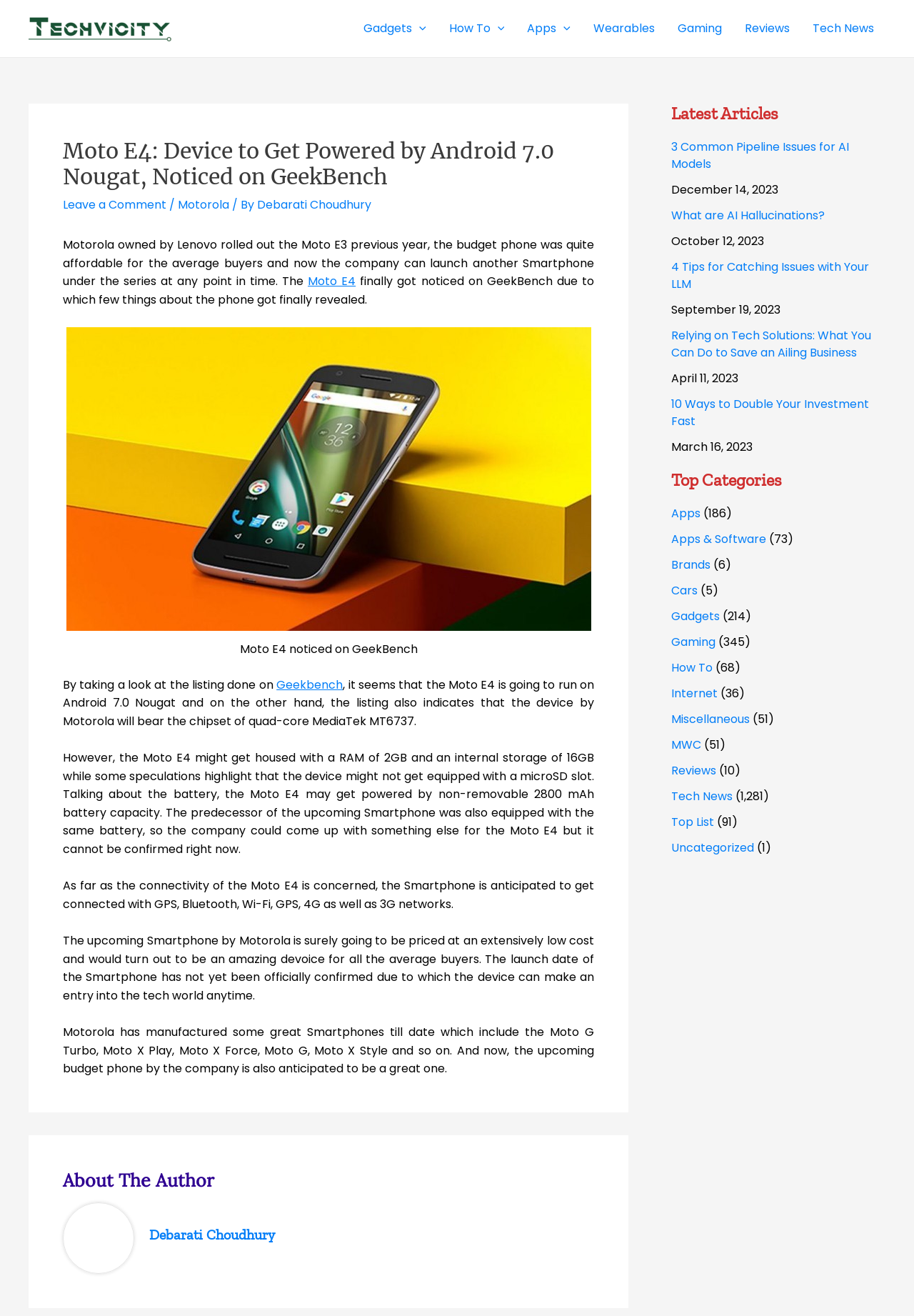What is the battery capacity of the Moto E4?
Please provide a single word or phrase as your answer based on the screenshot.

2800 mAh